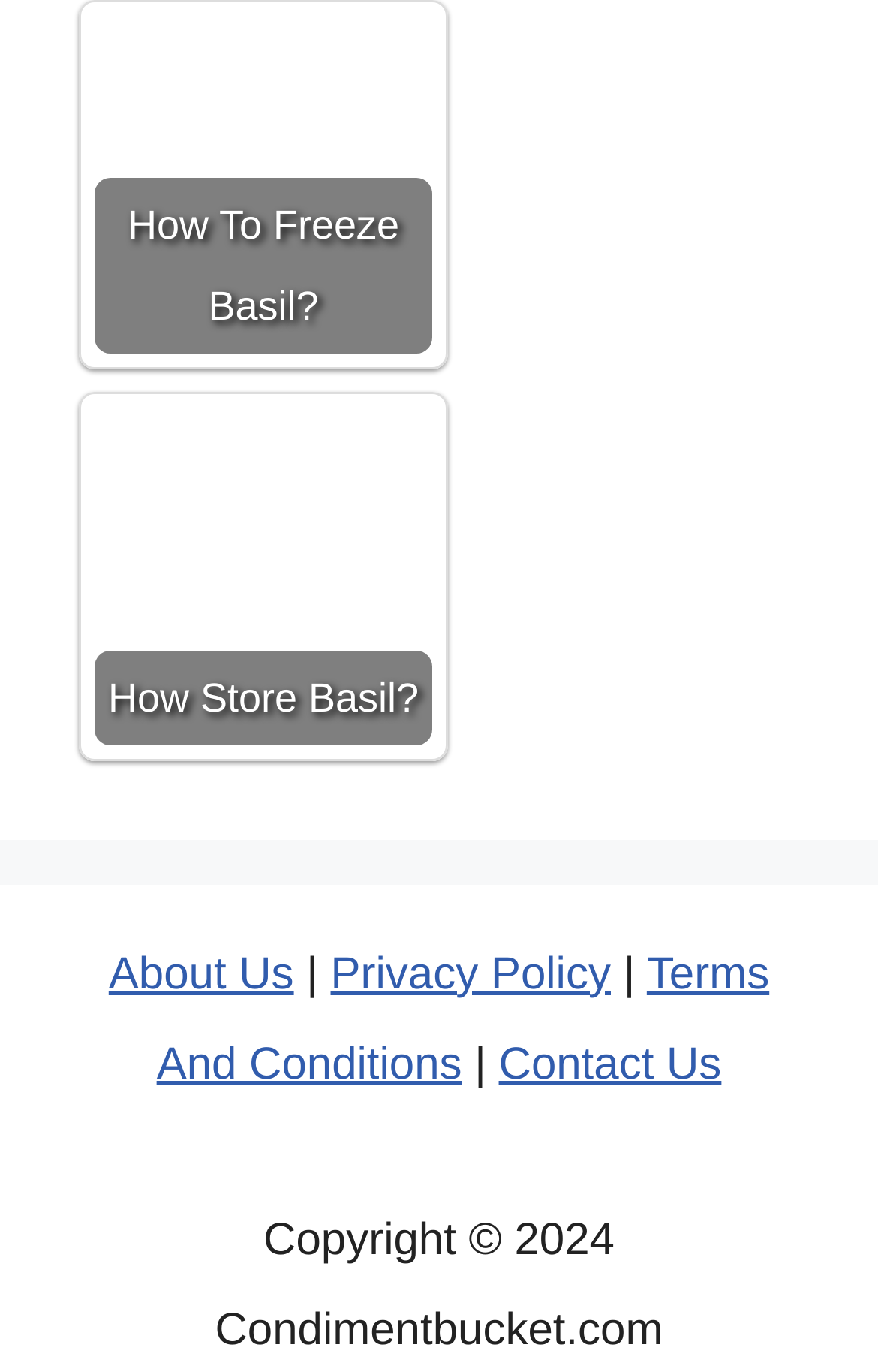Provide a brief response in the form of a single word or phrase:
What is the purpose of the images on the webpage?

Illustrating basil storage